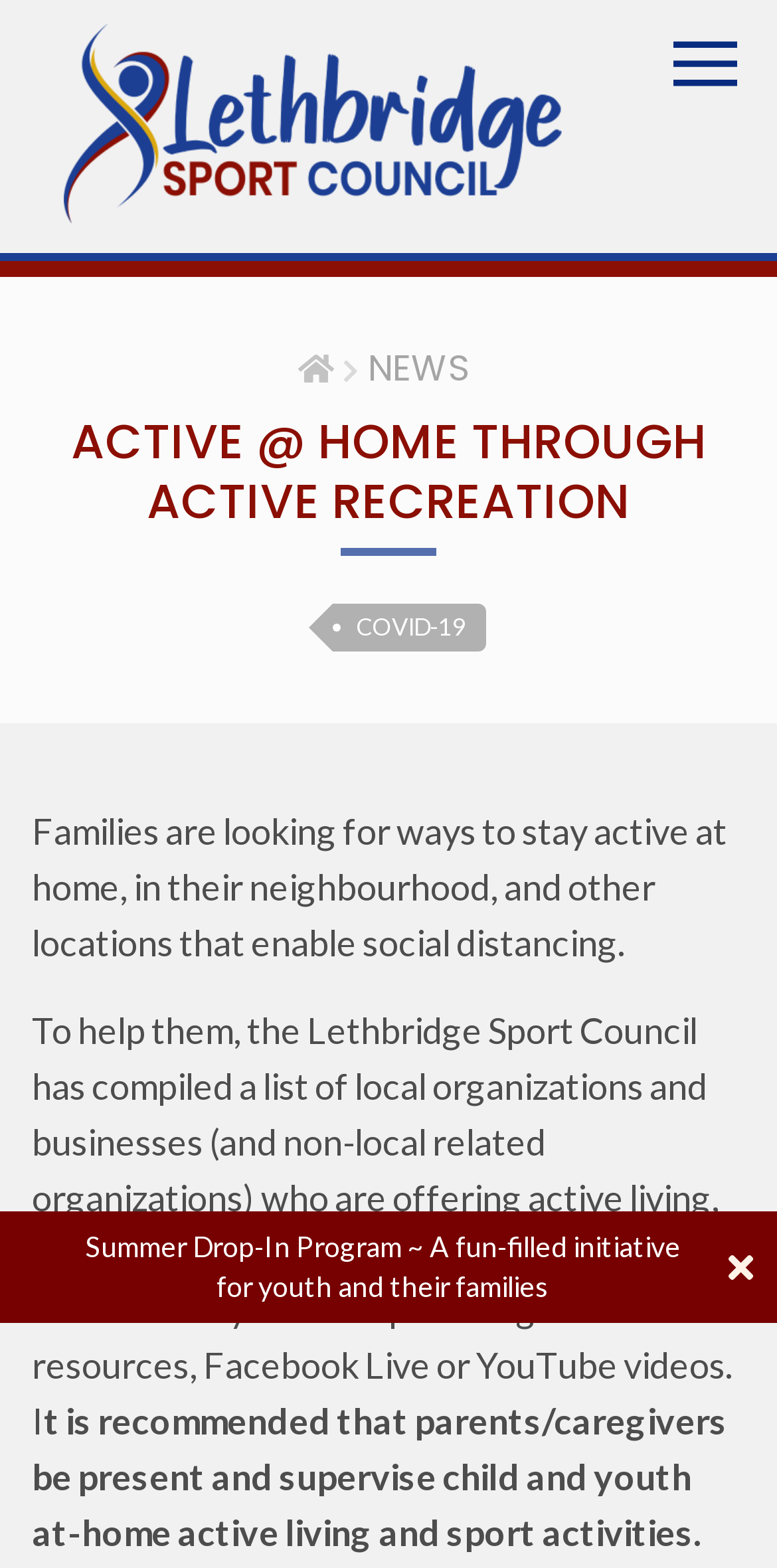Reply to the question with a single word or phrase:
What is the purpose of the Lethbridge Sport Council?

To help families stay active